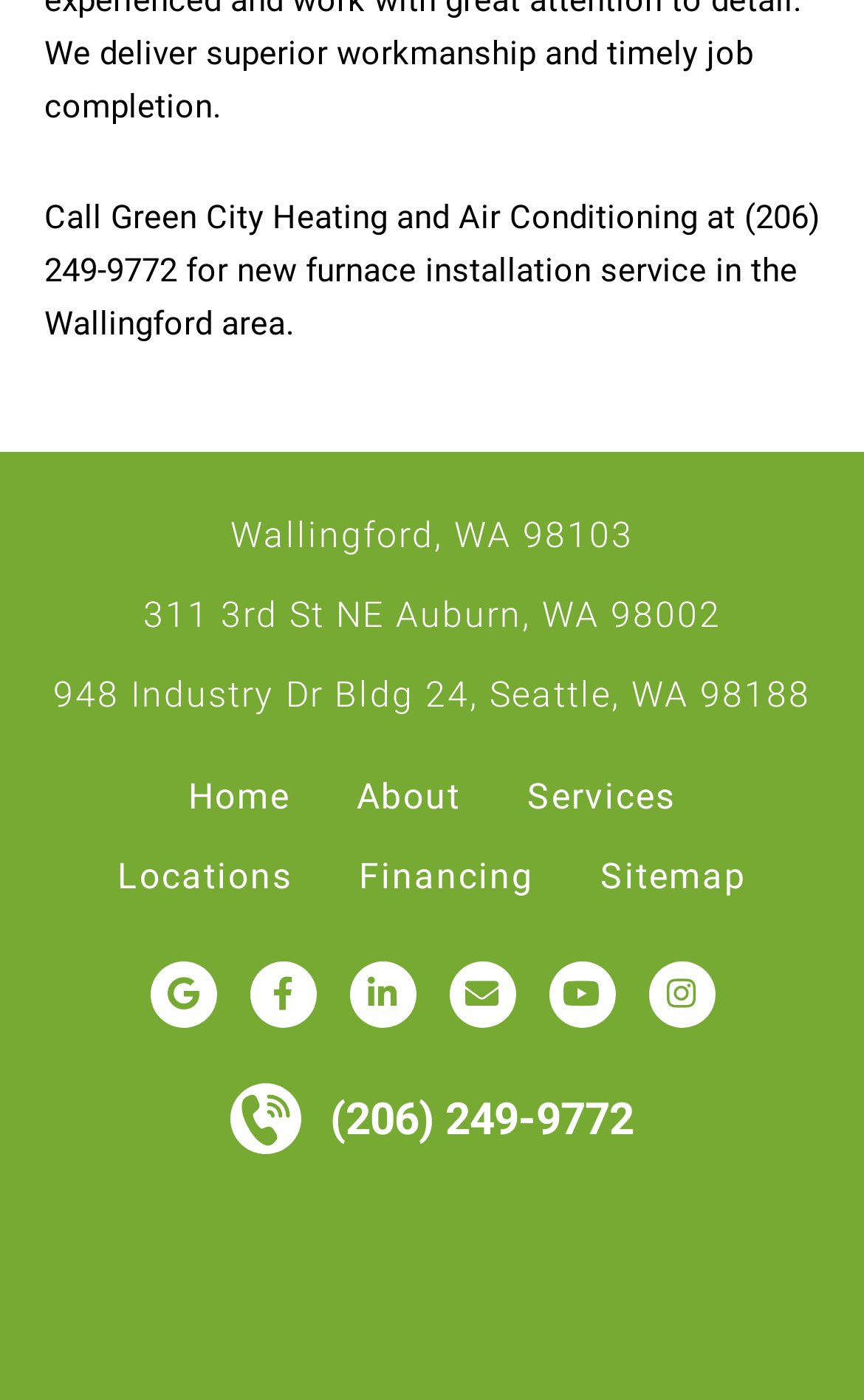Determine the bounding box coordinates for the UI element described. Format the coordinates as (top-left x, top-left y, bottom-right x, bottom-right y) and ensure all values are between 0 and 1. Element description: Linkedin-in

[0.404, 0.686, 0.481, 0.734]